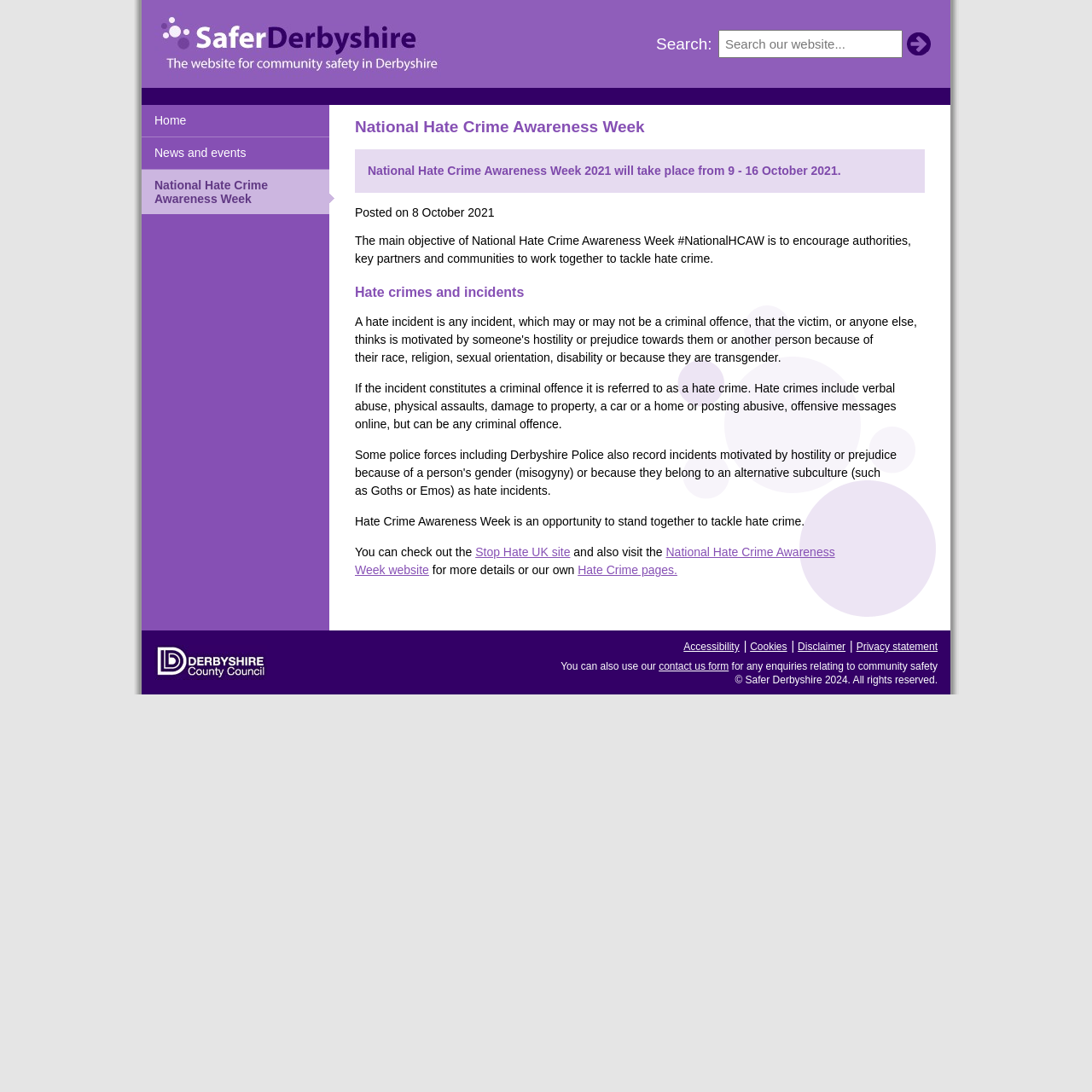Using the format (top-left x, top-left y, bottom-right x, bottom-right y), and given the element description, identify the bounding box coordinates within the screenshot: parent_node: Search name="ctl00$ctl00$PageContent$SearchQueryControl_SearchButton" title="Search" value="Search"

[0.83, 0.03, 0.852, 0.051]